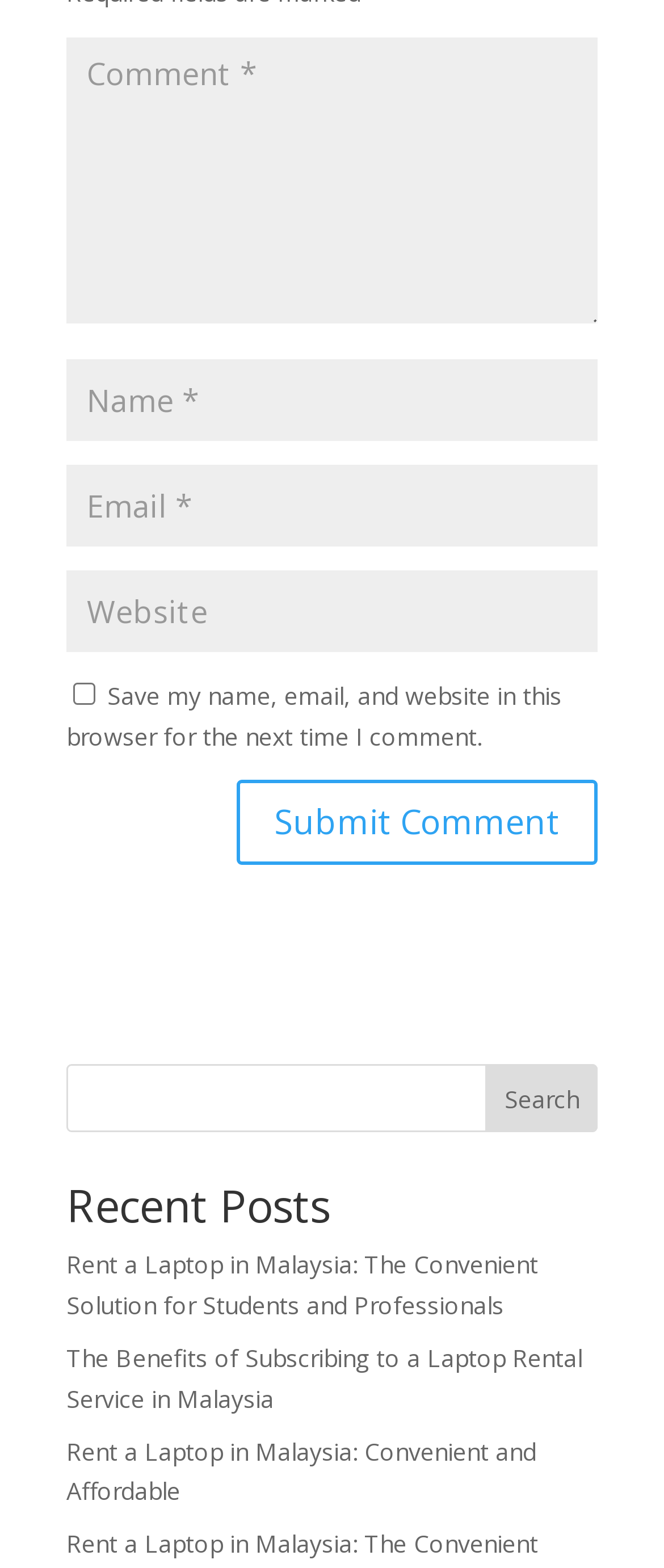Identify the bounding box coordinates of the clickable section necessary to follow the following instruction: "Check the 'From The Beginning' link". The coordinates should be presented as four float numbers from 0 to 1, i.e., [left, top, right, bottom].

None